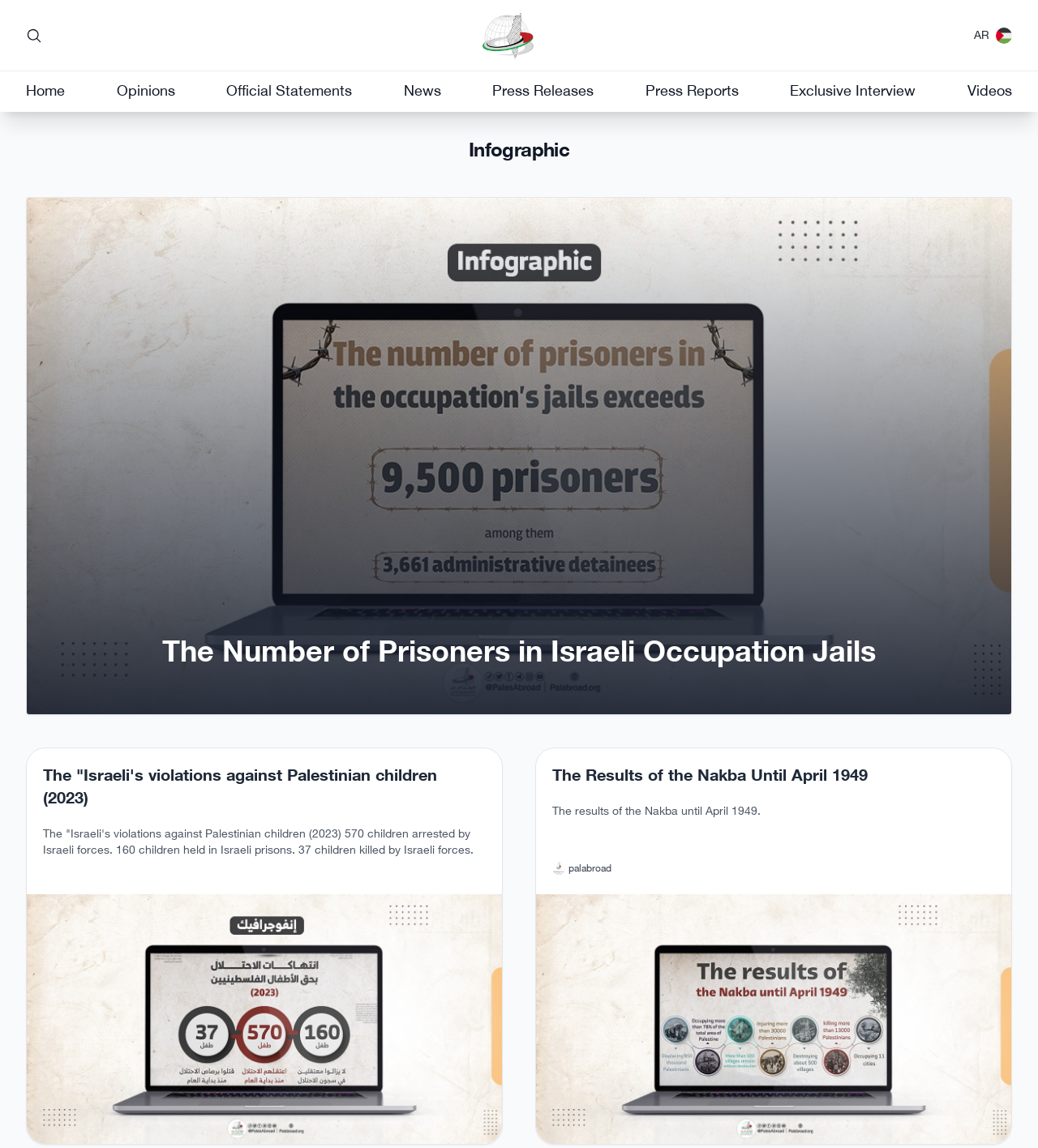Analyze the image and give a detailed response to the question:
What type of content is available on the webpage?

I deduced this from the links at the top of the webpage, including 'Home', 'Opinions', 'Official Statements', 'News', 'Press Releases', 'Press Reports', 'Exclusive Interview', and 'Videos', which suggest that the webpage contains a variety of content types, including news and opinions.